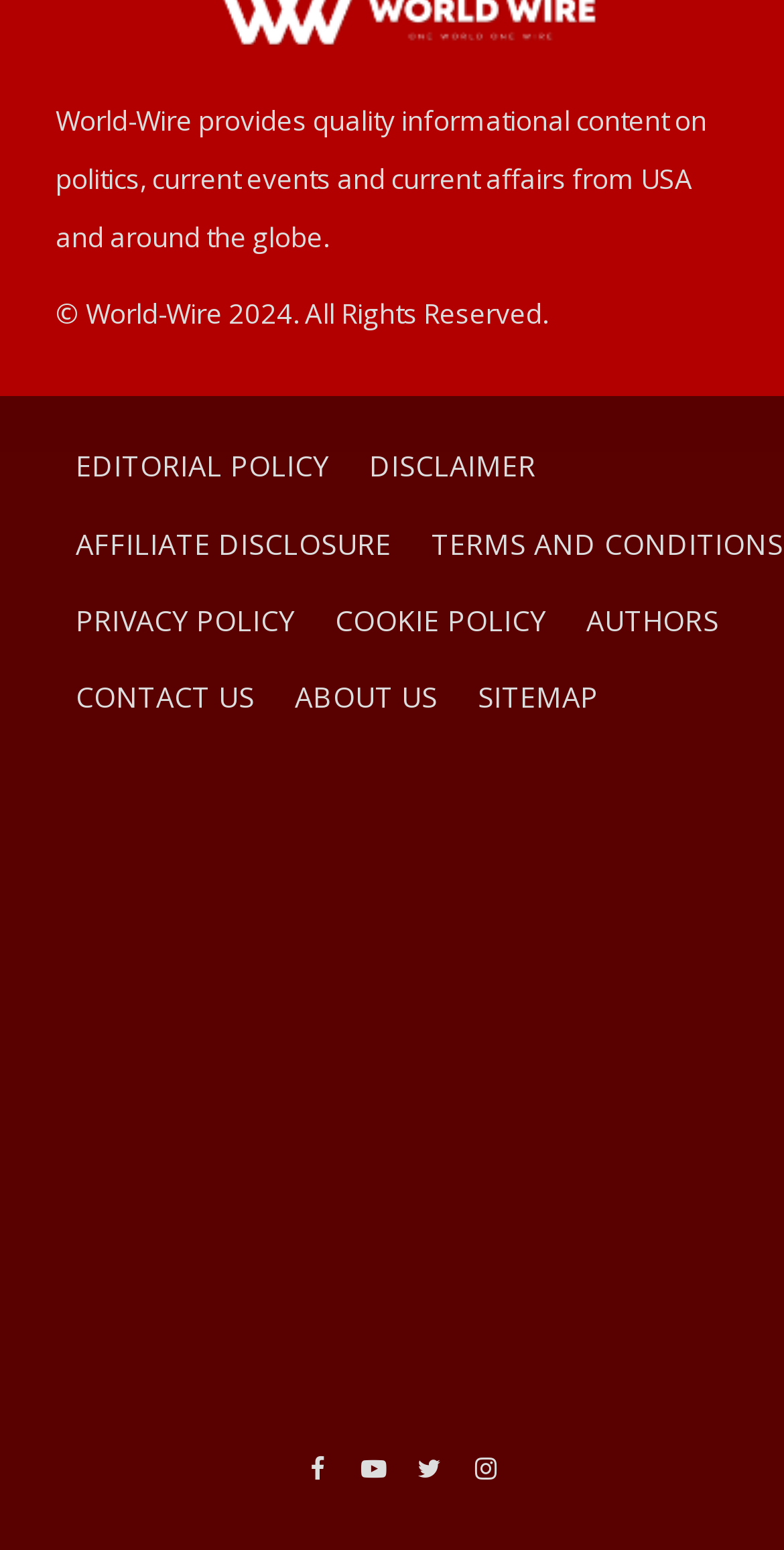Please determine the bounding box coordinates of the element to click in order to execute the following instruction: "Go to about us page". The coordinates should be four float numbers between 0 and 1, specified as [left, top, right, bottom].

[0.35, 0.425, 0.583, 0.475]